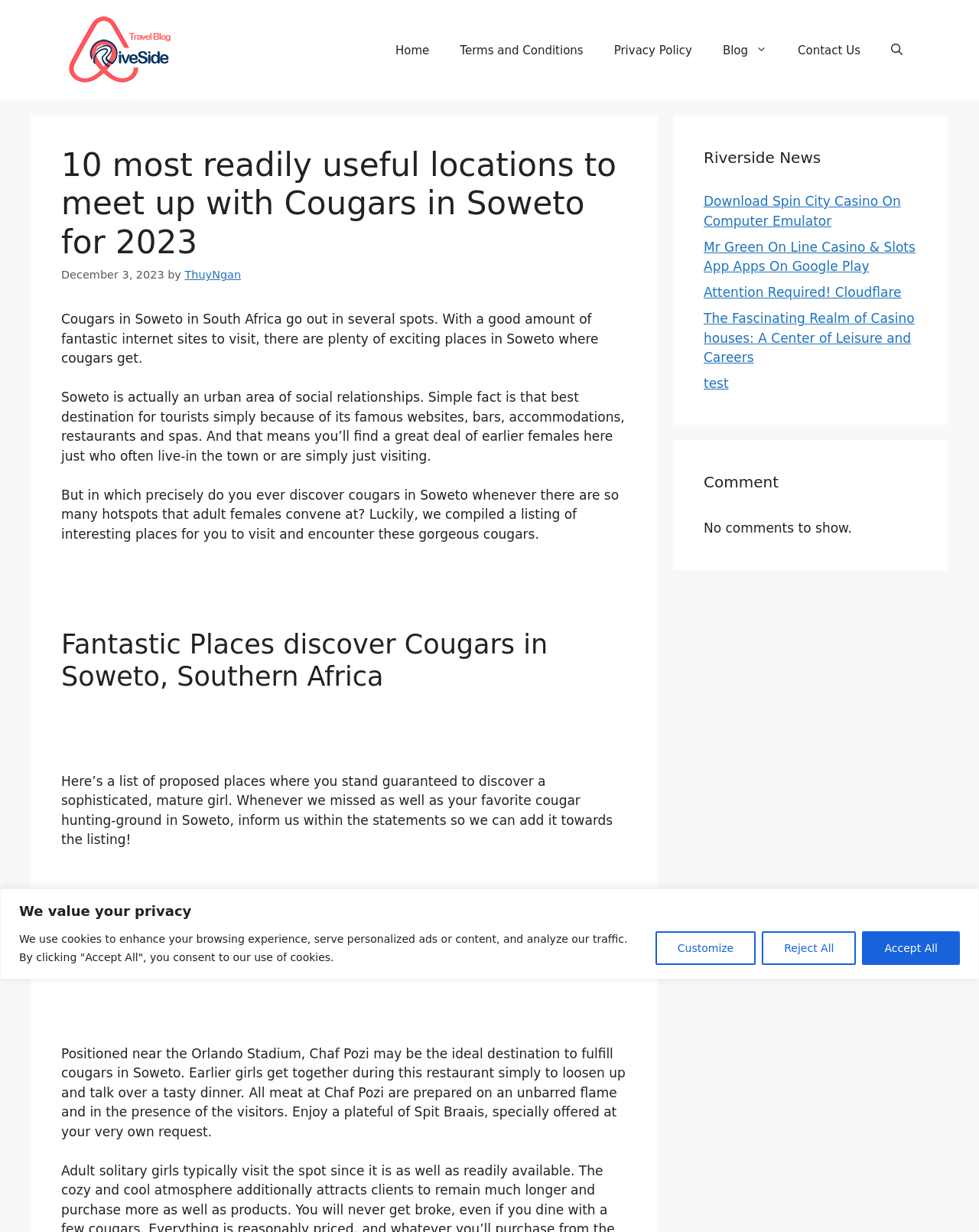Please locate the bounding box coordinates of the element that should be clicked to achieve the given instruction: "Click the 'Download Spin City Casino On Computer Emulator' link".

[0.719, 0.157, 0.92, 0.185]